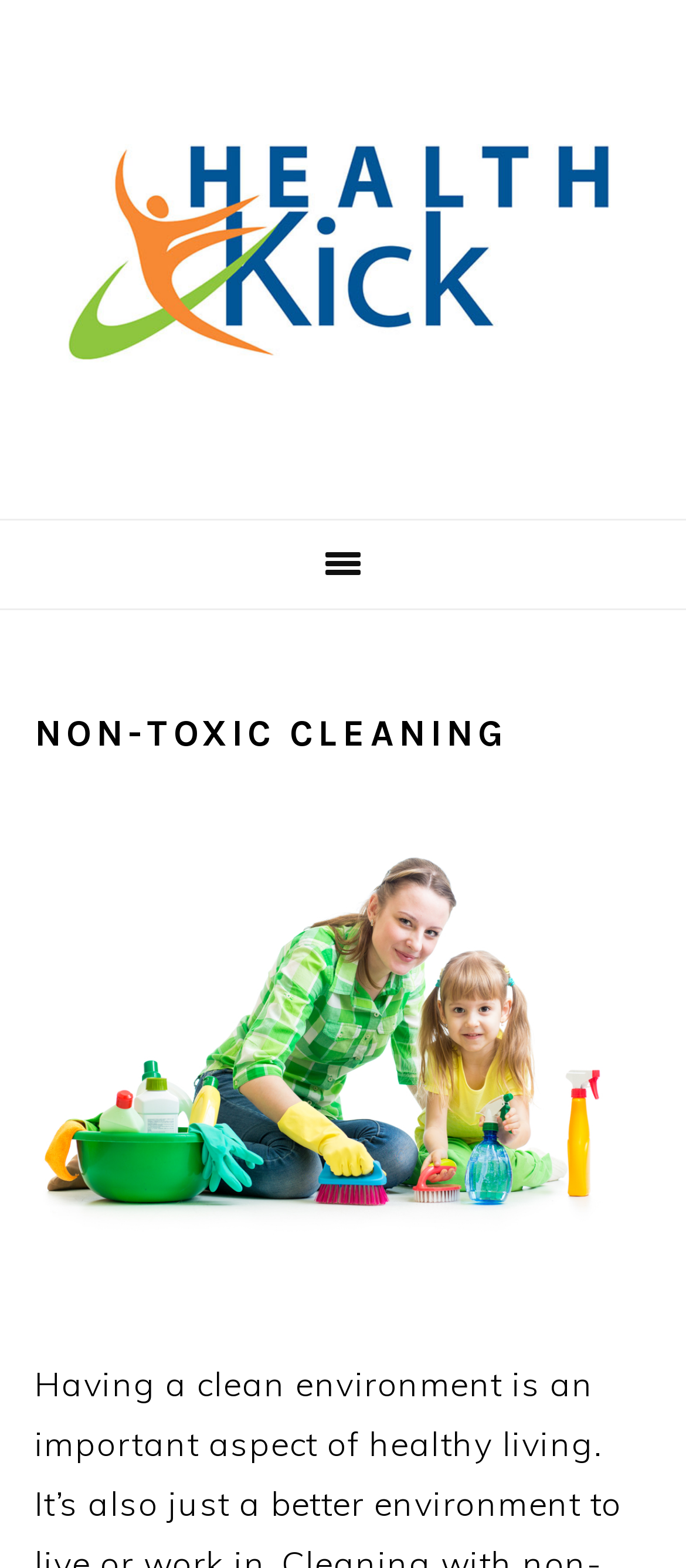Give a detailed account of the webpage, highlighting key information.

The webpage is about non-toxic cleaning, providing healthy living and nutrition tips. At the top-left corner, there are two skip links, one for primary navigation and one for main content. Below these links, a prominent header section spans across the page, containing the title "HEALTHY LIVING AND NUTRITION TIPS" in a larger font size. 

Within this header section, a smaller subheading "NON-TOXIC CLEANING" is positioned centrally. Directly below the subheading, a link with the same text "non-toxic cleaning" is placed, which is accompanied by a related image that occupies a significant portion of the page, stretching from the top-center to the middle of the page.